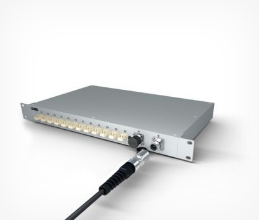Reply to the question with a brief word or phrase: What is the connector showcased with?

a metallic splice box